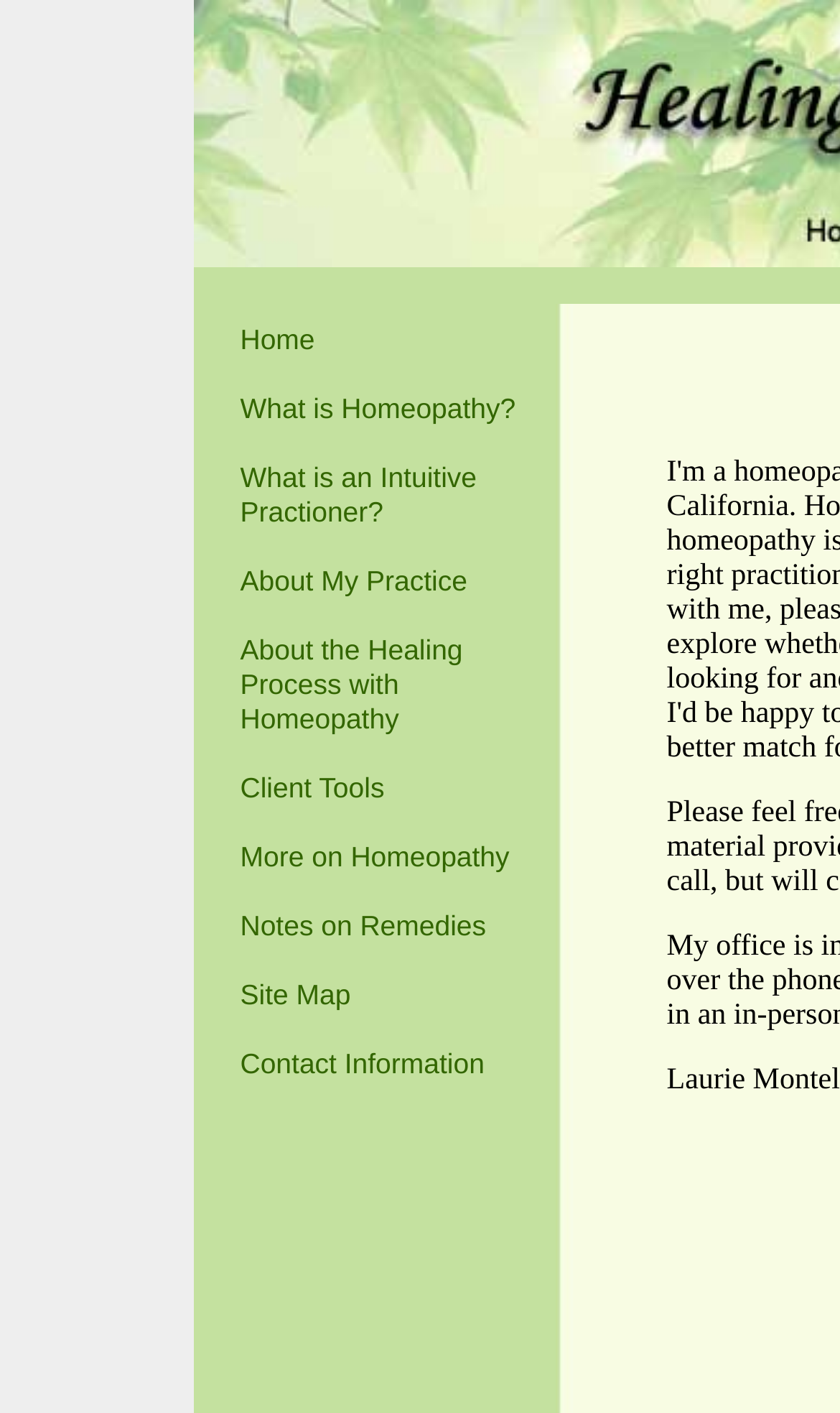What is the last link on the webpage?
Refer to the image and answer the question using a single word or phrase.

Contact Information